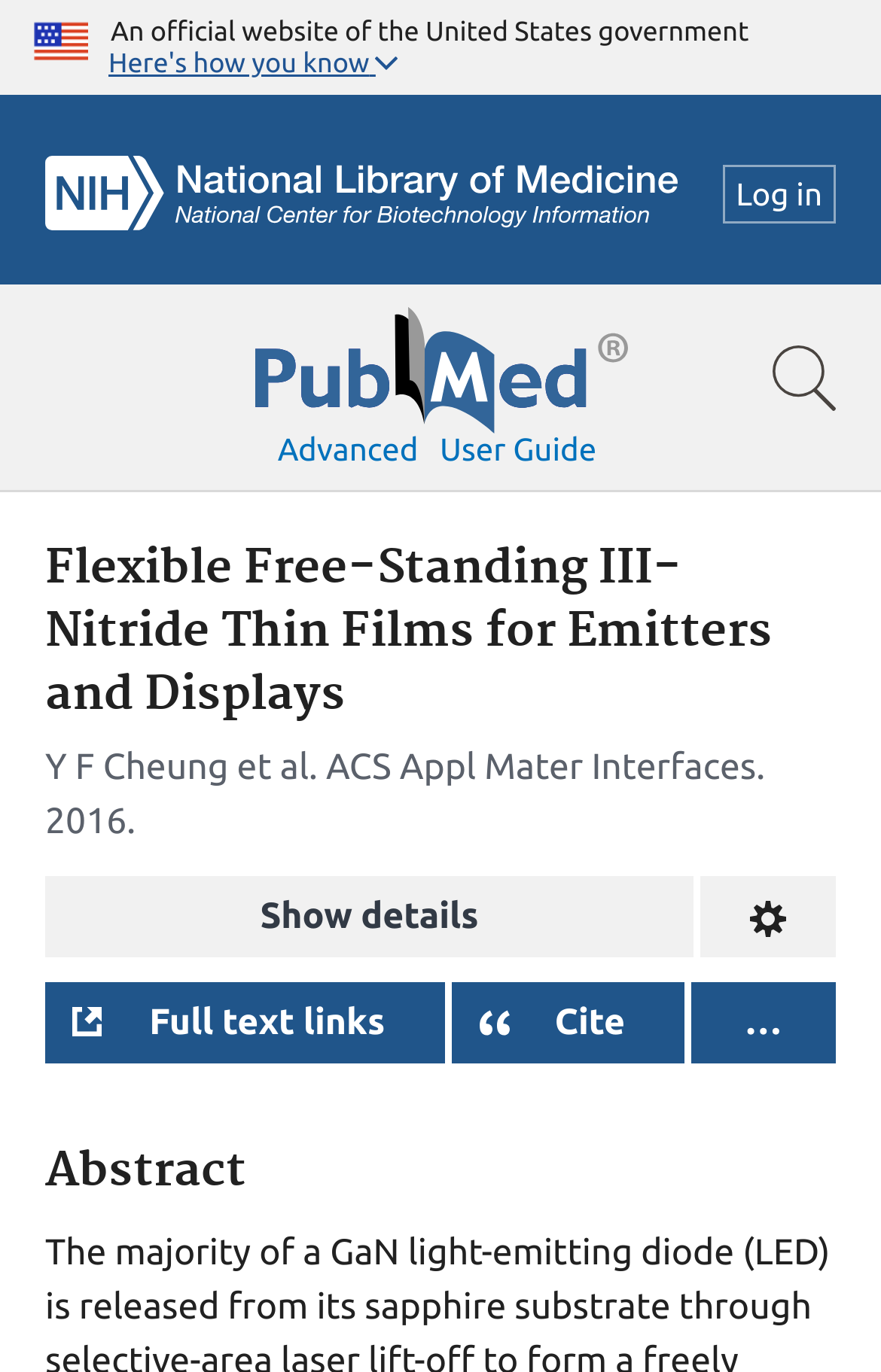Pinpoint the bounding box coordinates of the element you need to click to execute the following instruction: "Plan worship". The bounding box should be represented by four float numbers between 0 and 1, in the format [left, top, right, bottom].

None